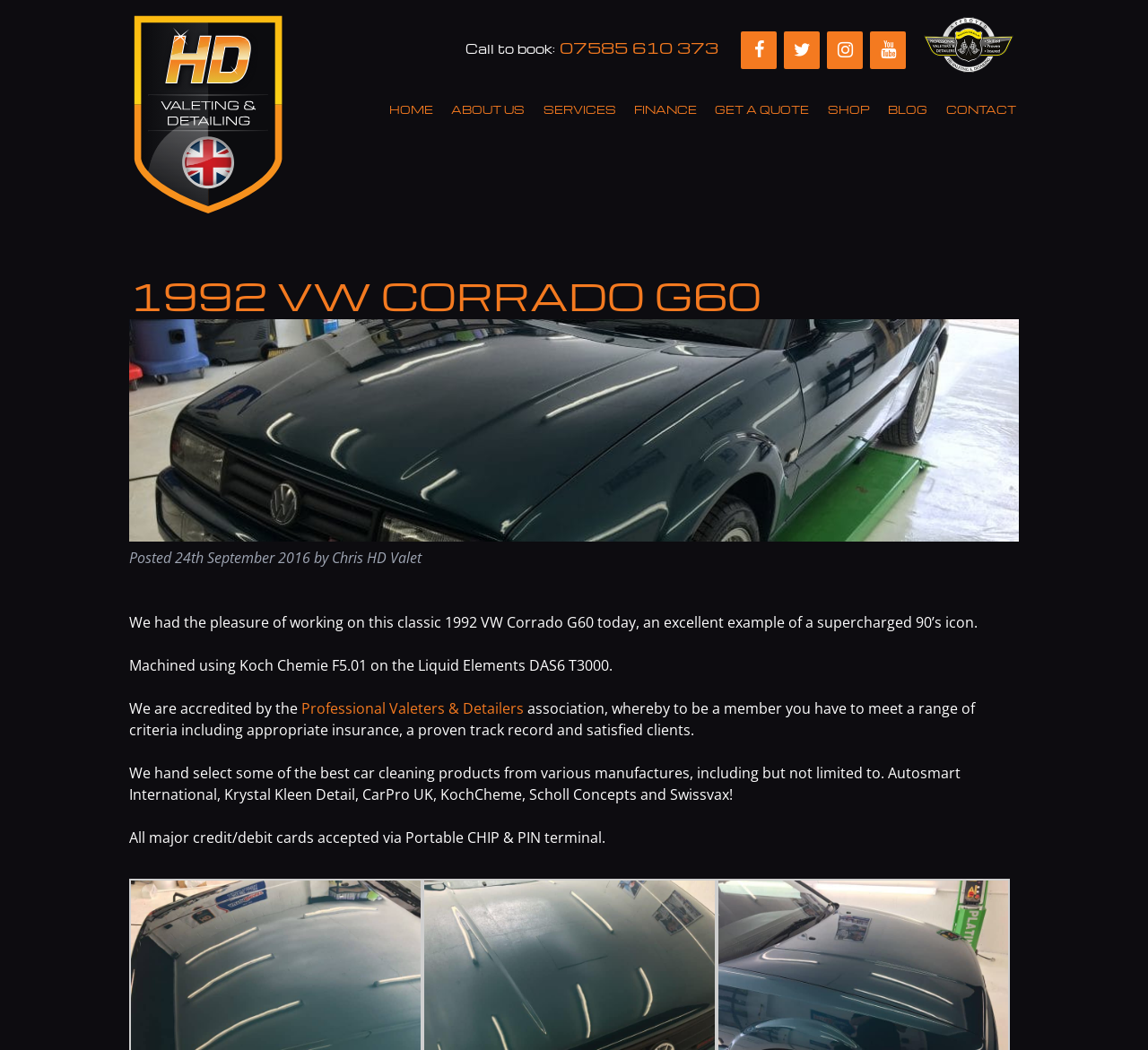Find the bounding box coordinates of the element you need to click on to perform this action: 'View the blog'. The coordinates should be represented by four float values between 0 and 1, in the format [left, top, right, bottom].

[0.77, 0.091, 0.82, 0.119]